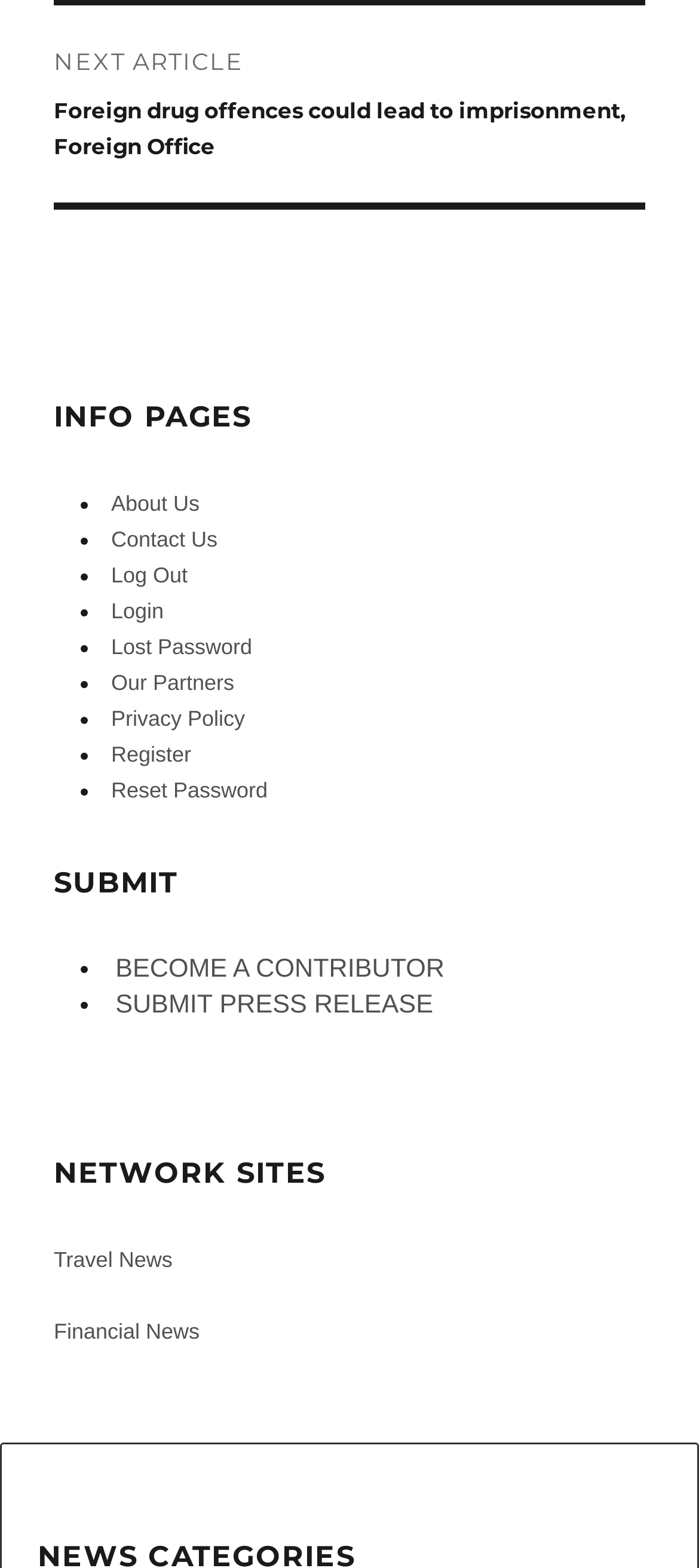Identify the coordinates of the bounding box for the element that must be clicked to accomplish the instruction: "Go to the WordPress website".

None